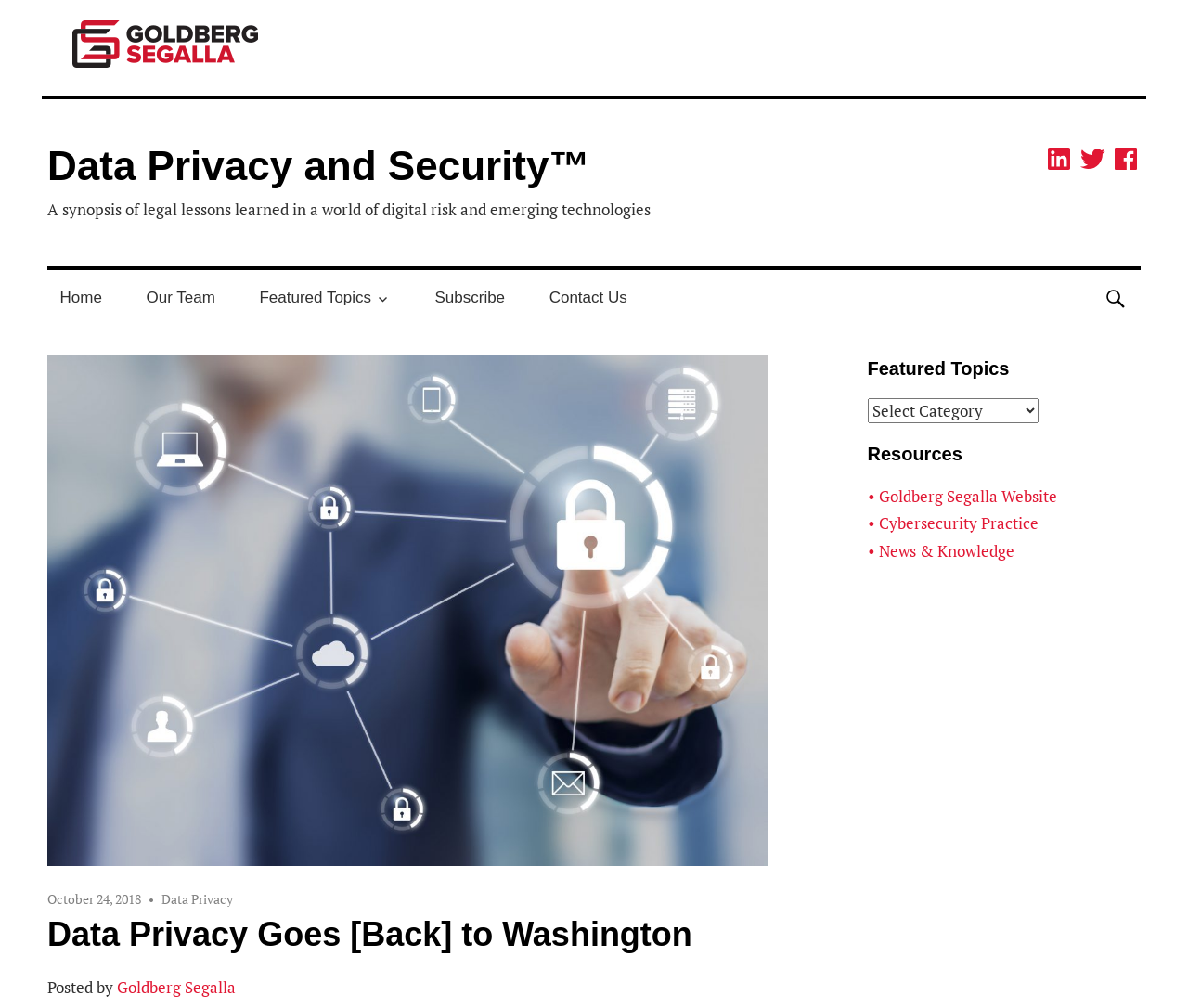Can you specify the bounding box coordinates for the region that should be clicked to fulfill this instruction: "Select a Featured Topic".

[0.73, 0.395, 0.874, 0.42]